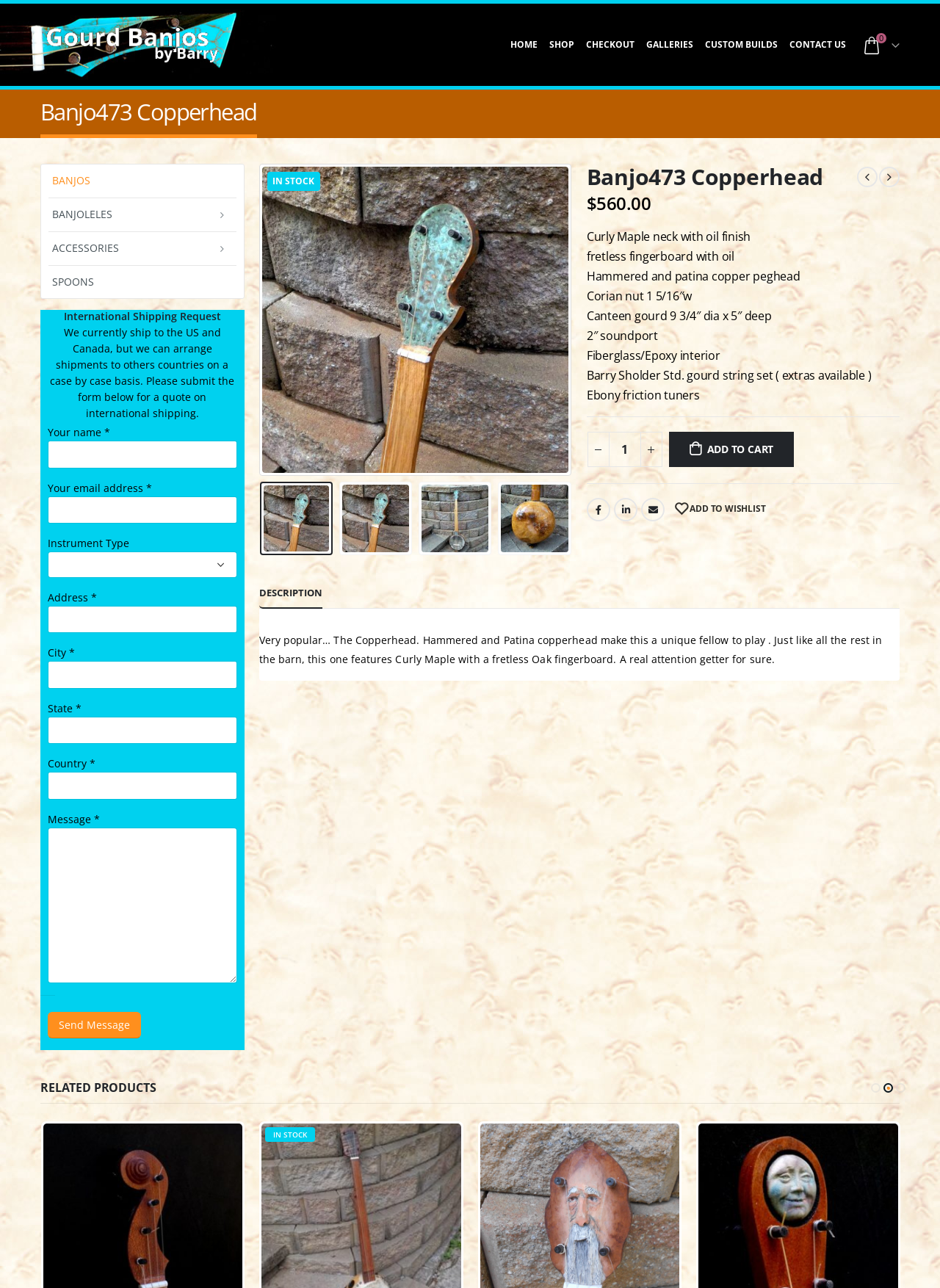Describe all the significant parts and information present on the webpage.

This webpage is about a specific banjo model, the Banjo473 Copperhead, from Gourd Banjos by Barry. At the top, there is a navigation menu with links to HOME, SHOP, CHECKOUT, GALLERIES, CUSTOM BUILDS, and CONTACT US. Below the menu, there is a heading with the banjo's name and a brief description.

The main content area is divided into two sections. On the left, there is a large image of the banjo, and below it, there are several smaller images showcasing different angles and features of the instrument. On the right, there is a detailed description of the banjo, including its materials, dimensions, and features. The description is organized into several paragraphs, with headings and bullet points.

Above the description, there is a section with a heading "IN STOCK" and a button to add the banjo to the cart. Below the description, there are social media links and a button to add the banjo to a wishlist.

Further down the page, there is a section with a heading "DESCRIPTION" that provides more information about the banjo's features and unique characteristics. Below this section, there are links to other categories, such as BANJOS, BANJOLELES, ACCESSORIES, and SPOONS.

On the right side of the page, there is a complementary section with a heading "International Shipping Request" that provides information about shipping options and a form to request a quote for international shipping.

At the bottom of the page, there is a section with a heading "RELATED PRODUCTS" and a button to navigate to the next page.